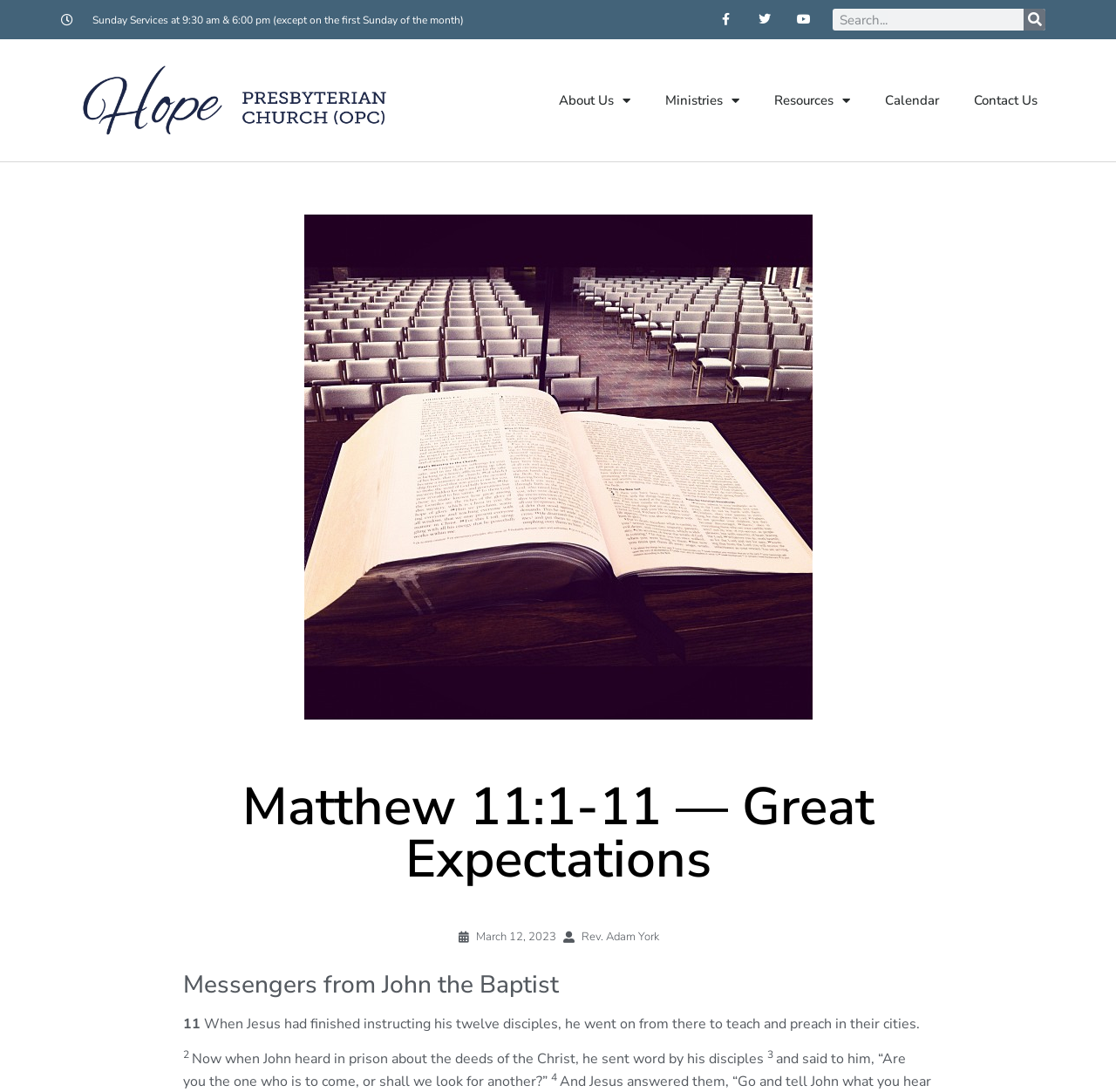Describe the webpage meticulously, covering all significant aspects.

The webpage appears to be a sermon or Bible study page from Hope Orthodox Presbyterian Church. At the top, there are several links to social media platforms, including Facebook, Twitter, and YouTube, as well as a search bar with a search button. Below these, there are links to various sections of the church's website, including "About Us", "Ministries", "Resources", "Calendar", and "Contact Us".

The main content of the page is a sermon or Bible study on Matthew 11:1-11, titled "Great Expectations". The title is displayed prominently in a heading, followed by the date "March 12, 2023" and the name of the preacher, "Rev. Adam York". The Bible passage is then displayed, with each verse numbered and formatted in a clear and readable way. The text includes superscript numbers and punctuation, indicating that it is a direct quote from the Bible.

The overall layout of the page is clean and easy to navigate, with clear headings and concise text. The use of links and buttons makes it easy to access other parts of the church's website or to search for specific content.